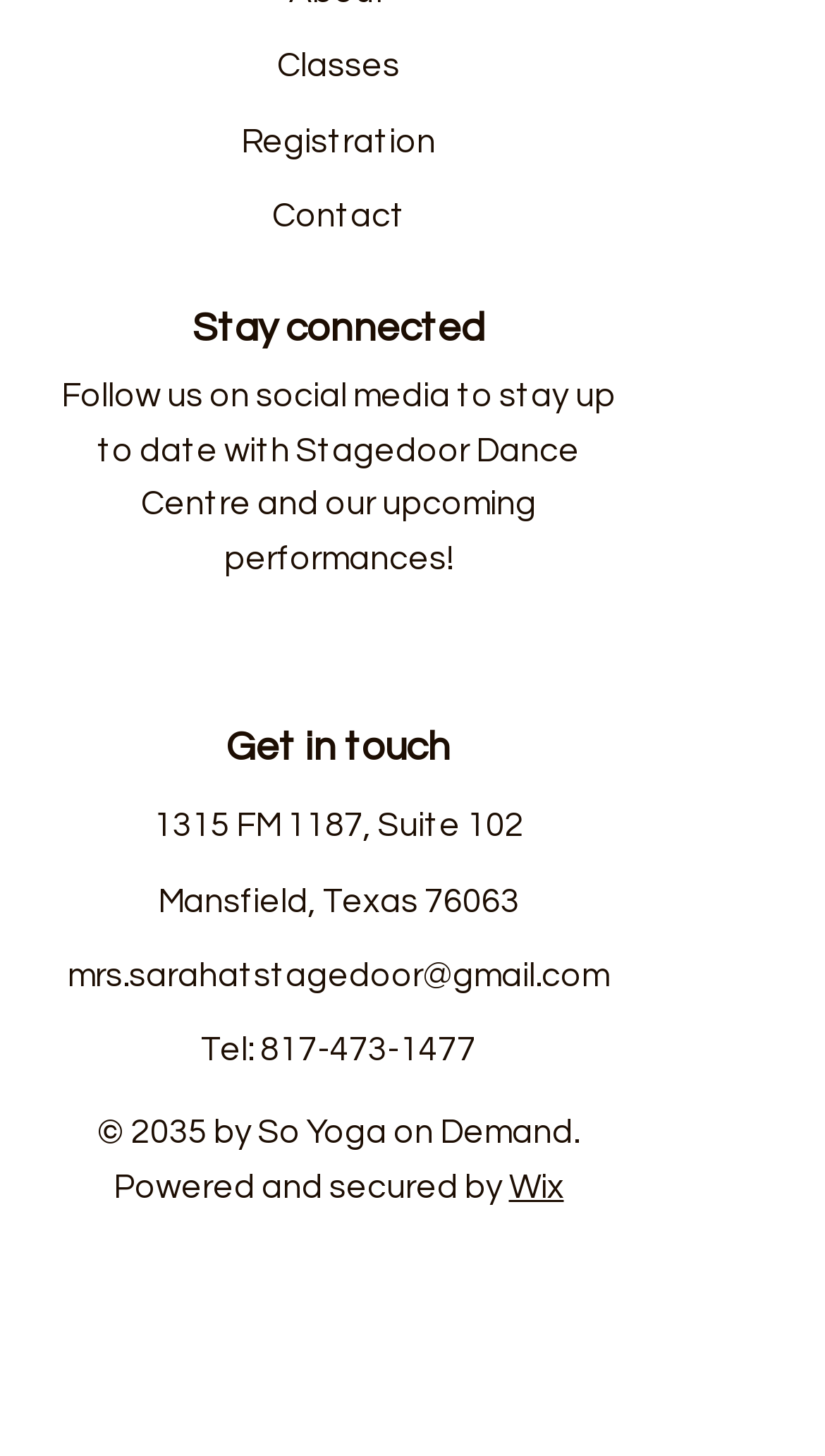What is the name of the dance centre?
Using the details shown in the screenshot, provide a comprehensive answer to the question.

The name of the dance centre can be inferred from the text 'Stay connected with Stagedoor Dance Centre and our upcoming performances!' which suggests that the webpage is related to Stagedoor Dance Centre.